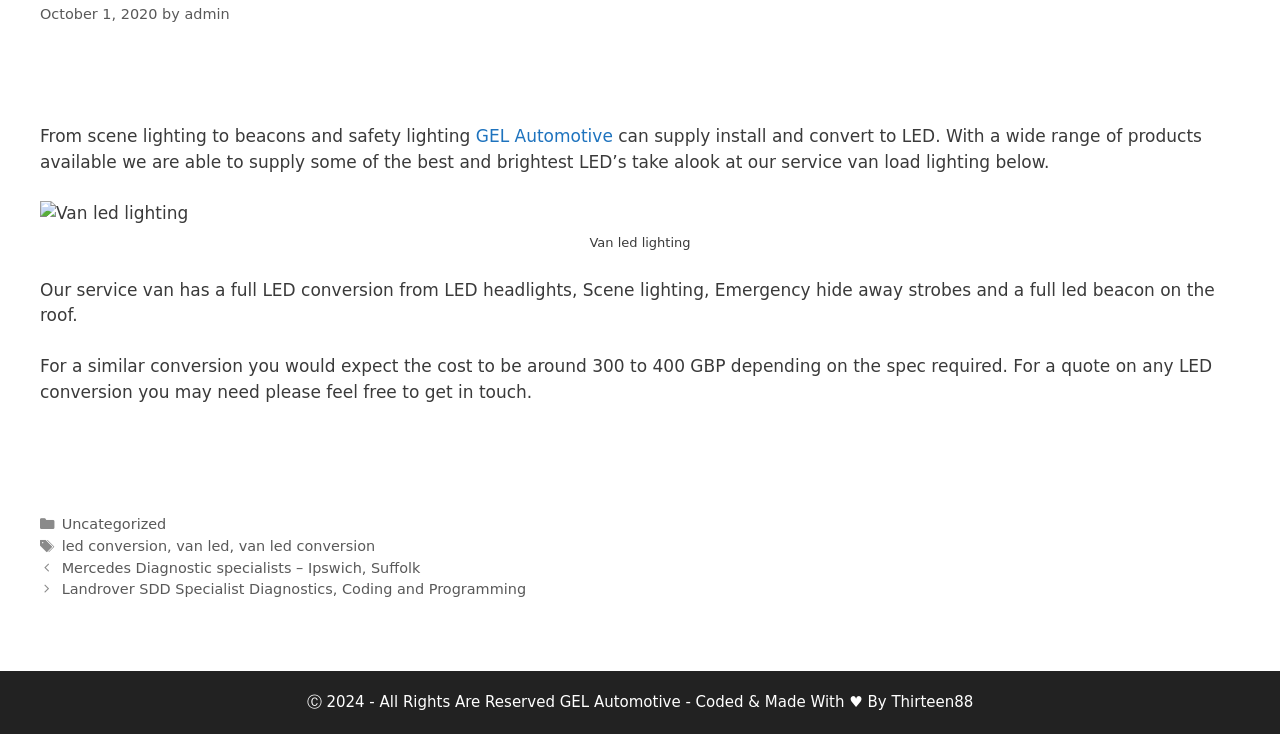Given the webpage screenshot and the description, determine the bounding box coordinates (top-left x, top-left y, bottom-right x, bottom-right y) that define the location of the UI element matching this description: led conversion

[0.048, 0.733, 0.131, 0.755]